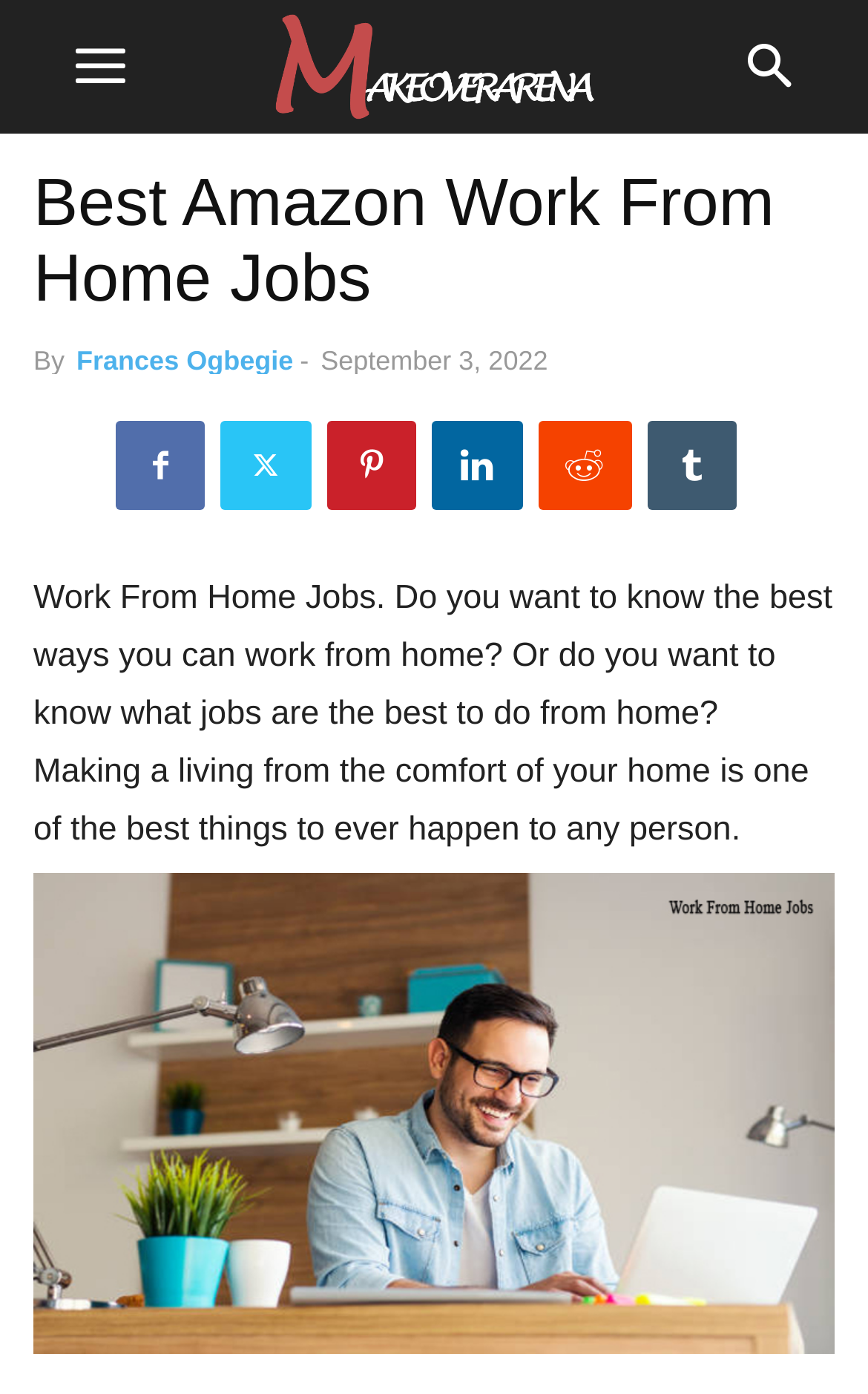Predict the bounding box of the UI element based on this description: "Frances Ogbegie".

[0.088, 0.248, 0.338, 0.27]